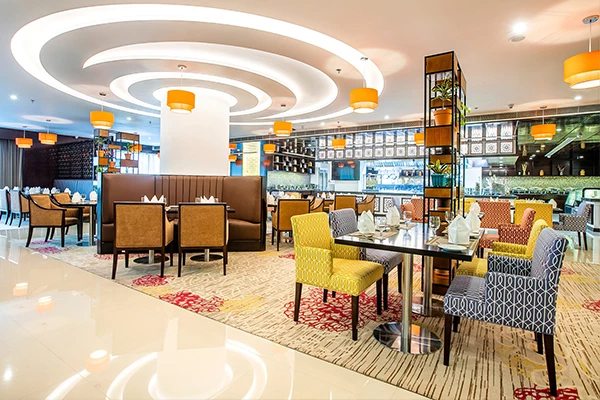Give a one-word or short phrase answer to the question: 
What is the purpose of the display in the backdrop?

Showcasing culinary art